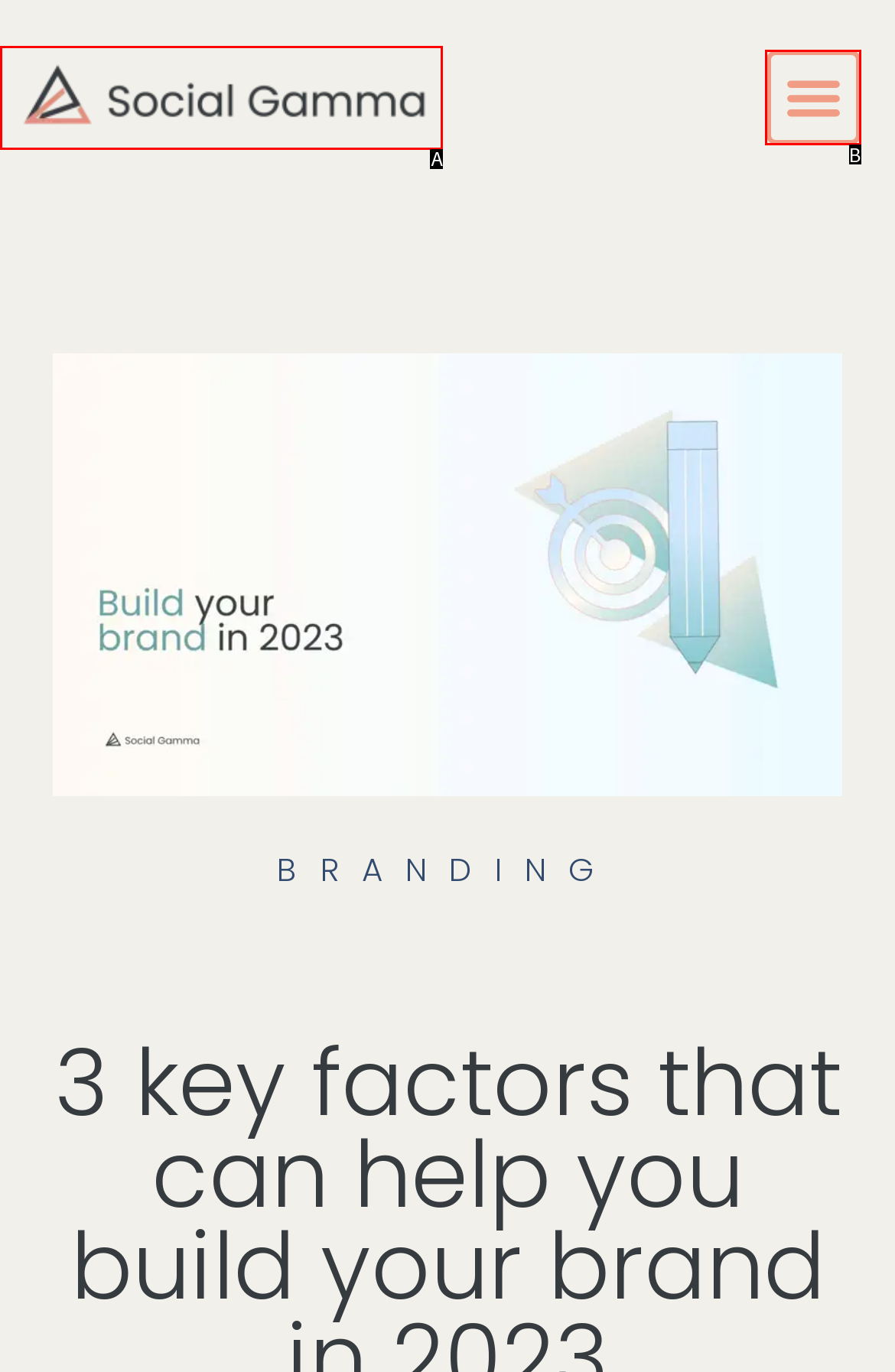From the given options, find the HTML element that fits the description: Menu. Reply with the letter of the chosen element.

B